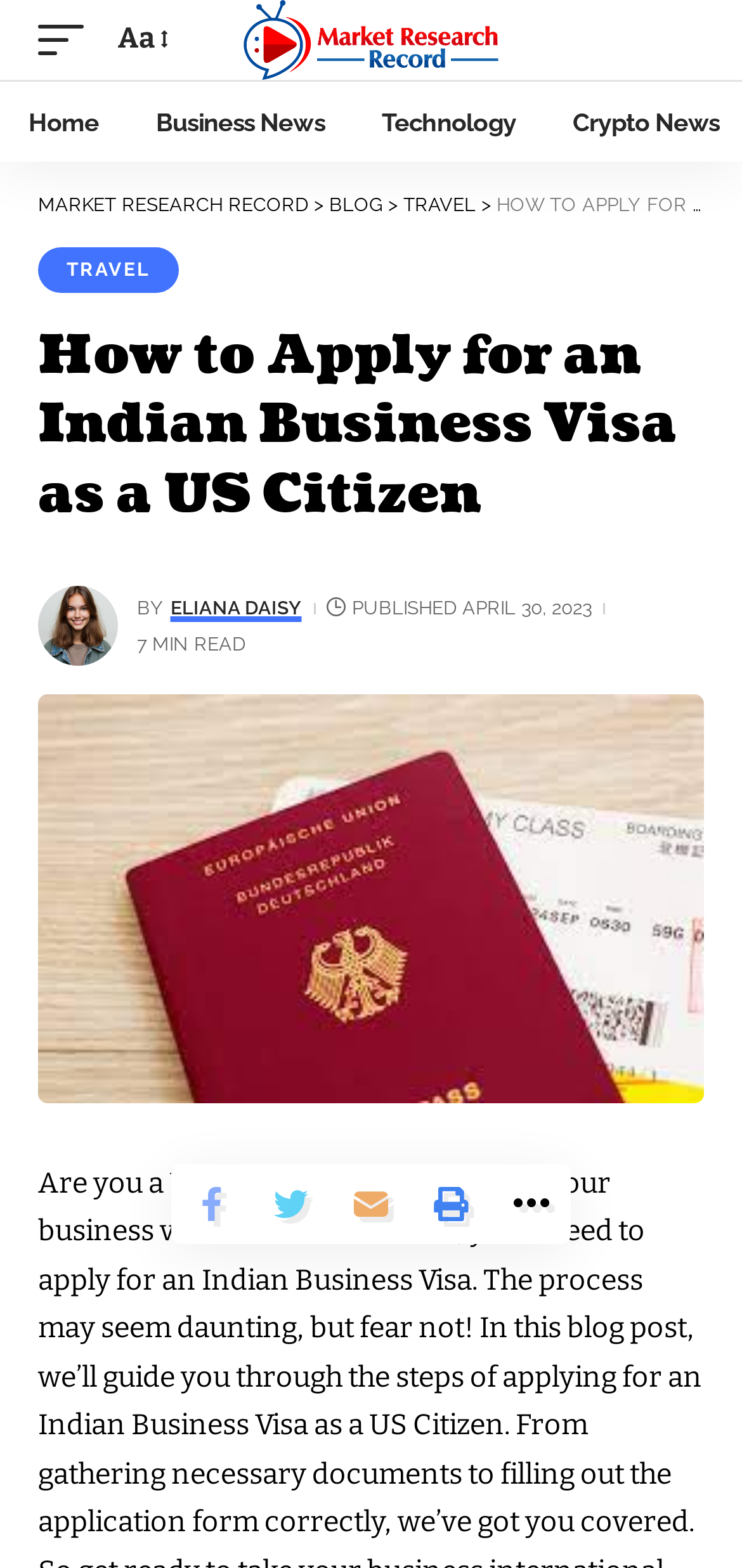Given the element description Aa, predict the bounding box coordinates for the UI element in the webpage screenshot. The format should be (top-left x, top-left y, bottom-right x, bottom-right y), and the values should be between 0 and 1.

[0.146, 0.01, 0.233, 0.041]